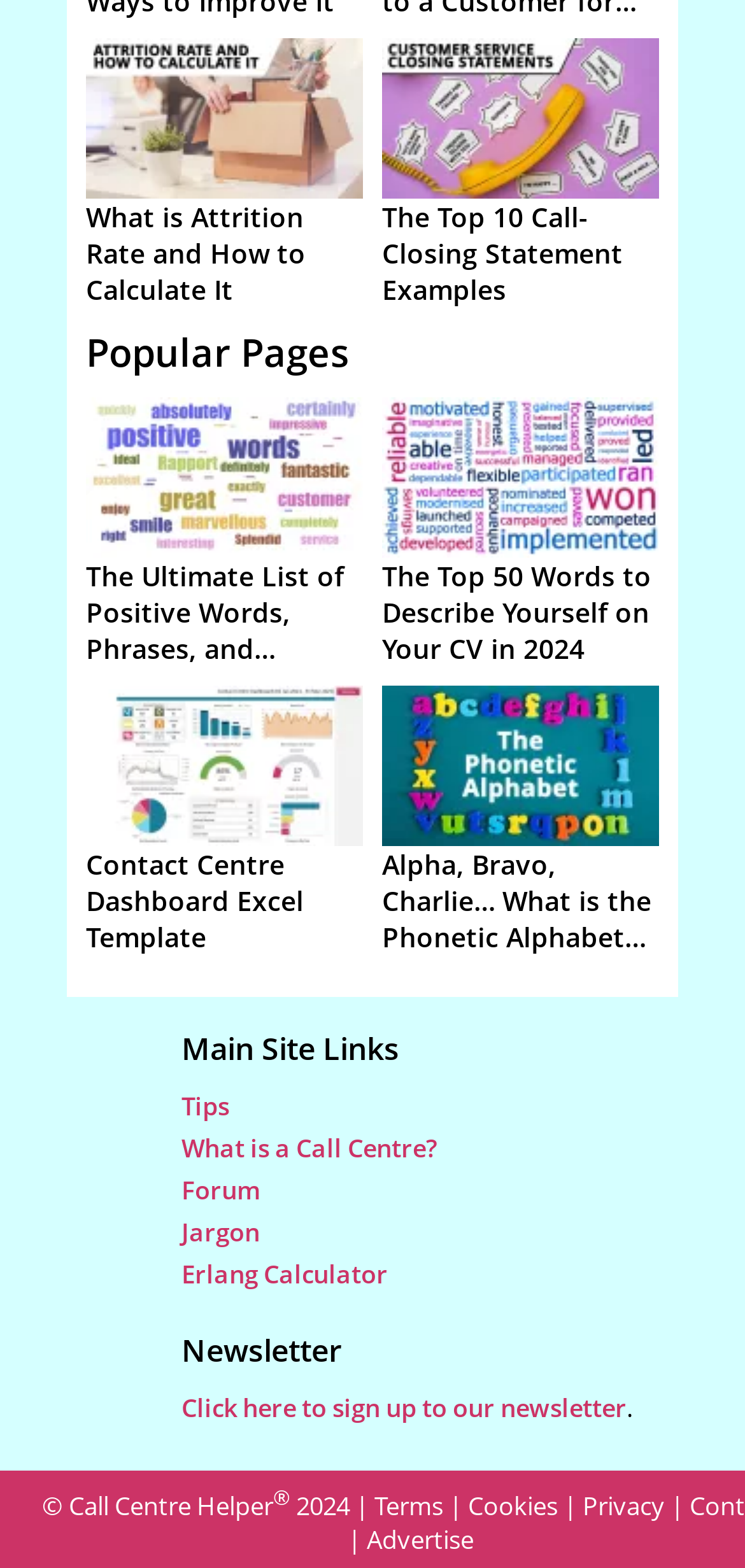Please provide the bounding box coordinates for the element that needs to be clicked to perform the following instruction: "view post details". The coordinates should be given as four float numbers between 0 and 1, i.e., [left, top, right, bottom].

None